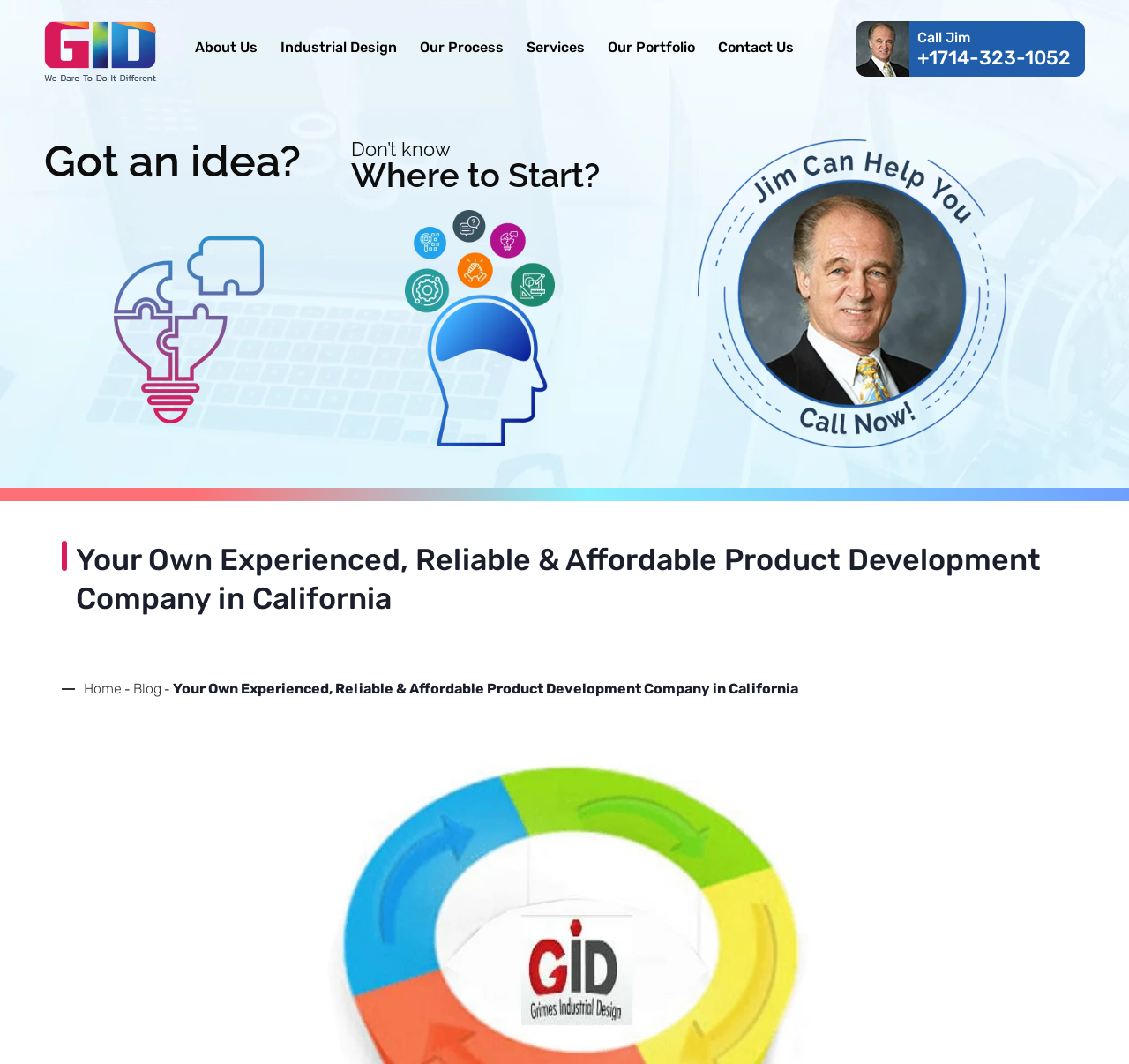Locate the bounding box coordinates of the element I should click to achieve the following instruction: "Click on 'Contact Us'".

[0.636, 0.027, 0.703, 0.063]